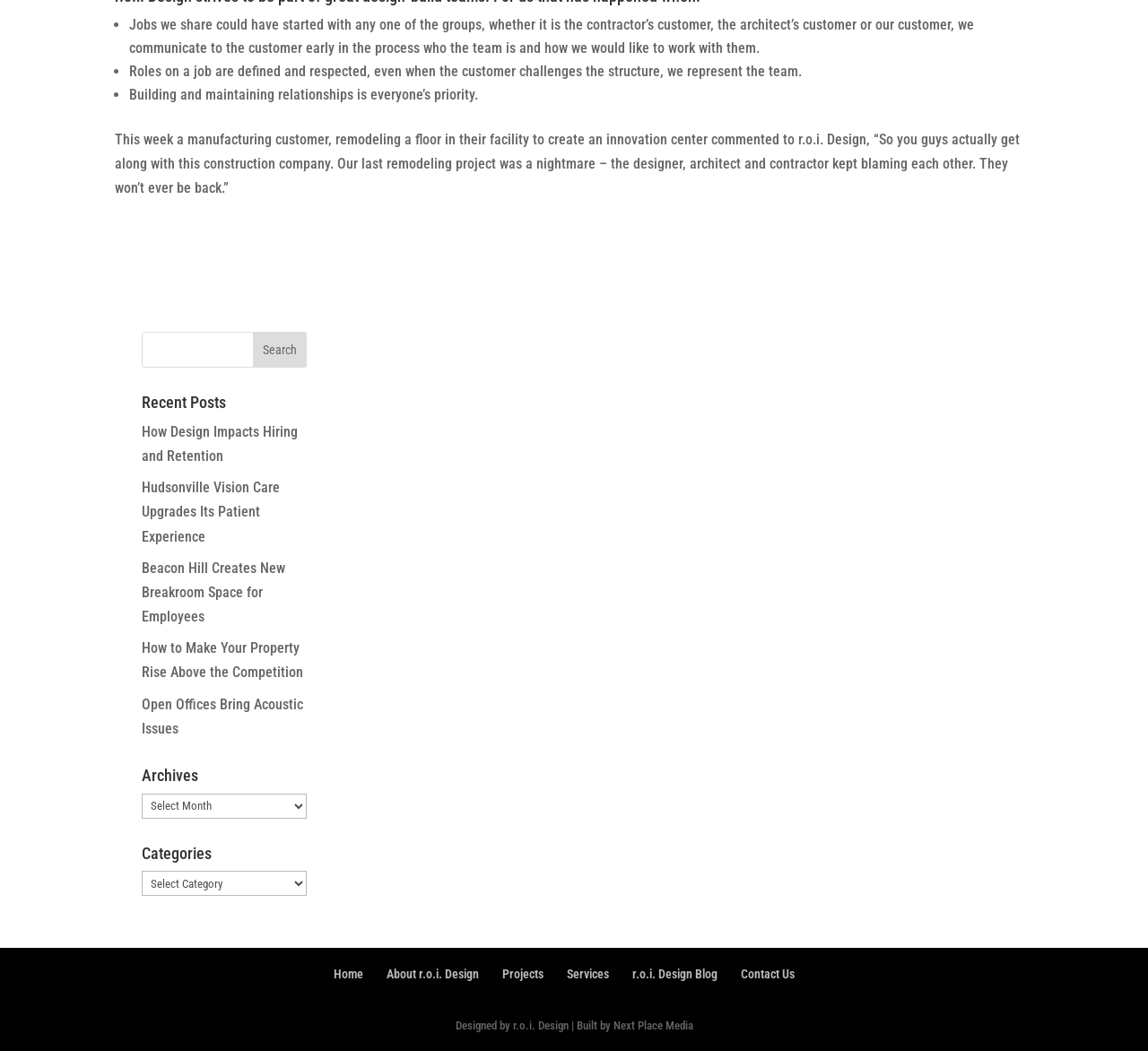Provide a short answer to the following question with just one word or phrase: What is the purpose of the search bar?

To search the website